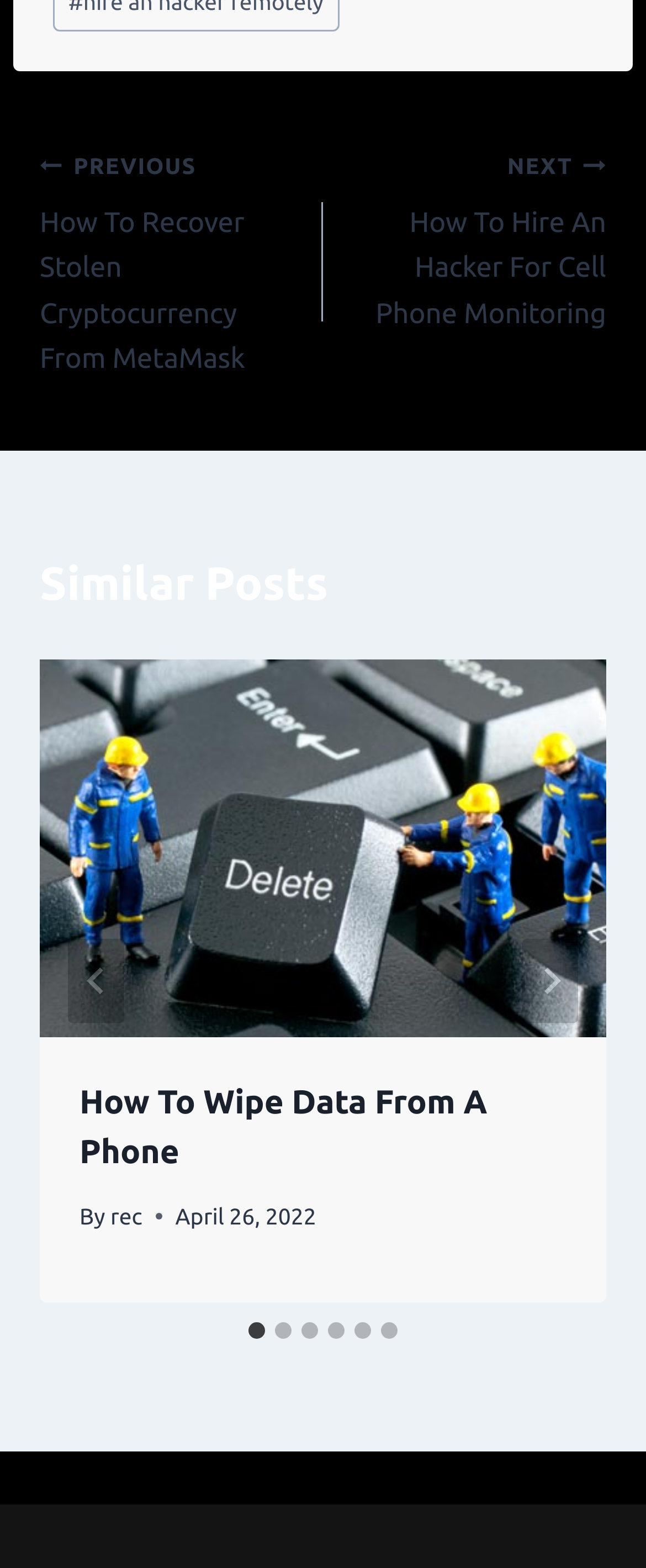Respond with a single word or phrase to the following question: What is the title of the first similar post?

How To Wipe Data From A Phone